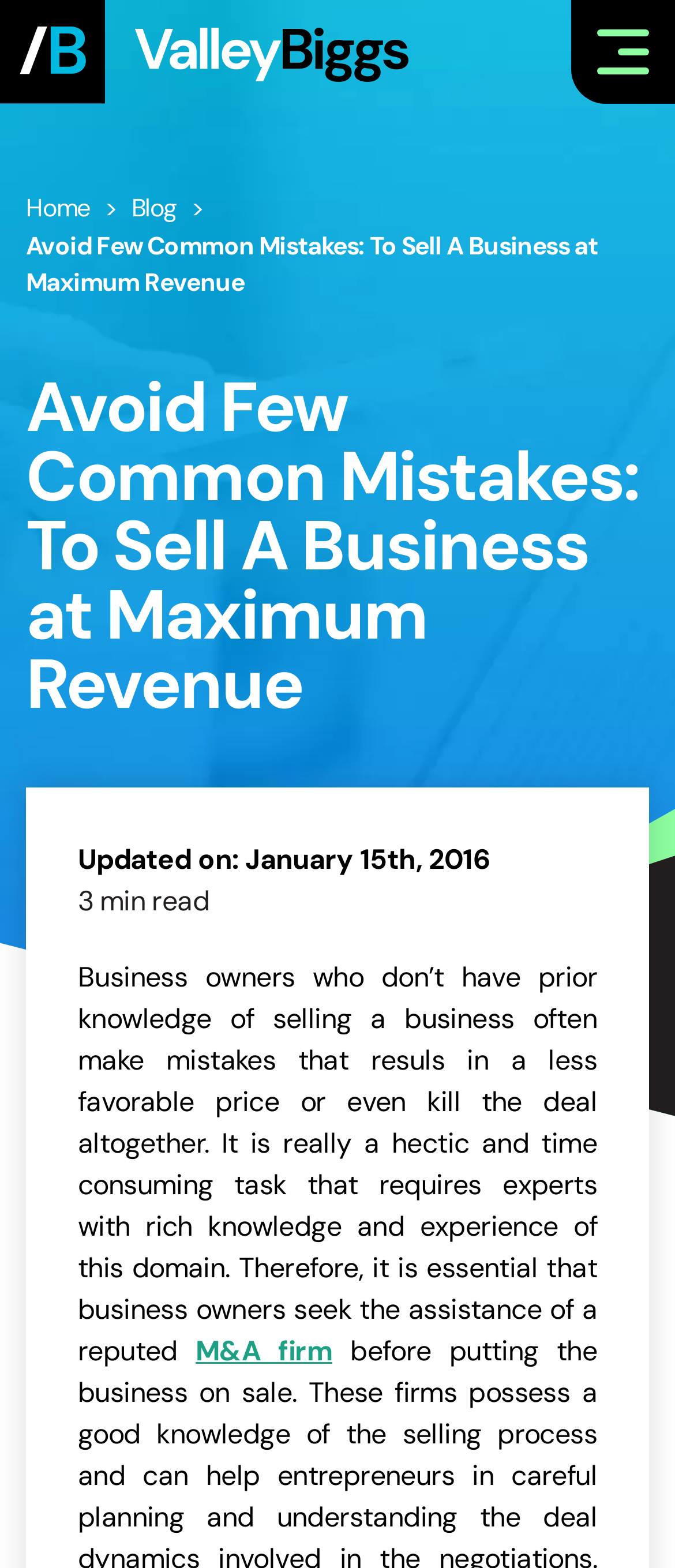Please determine the bounding box coordinates for the UI element described here. Use the format (top-left x, top-left y, bottom-right x, bottom-right y) with values bounded between 0 and 1: proresumewritersbendigo.com.au

None